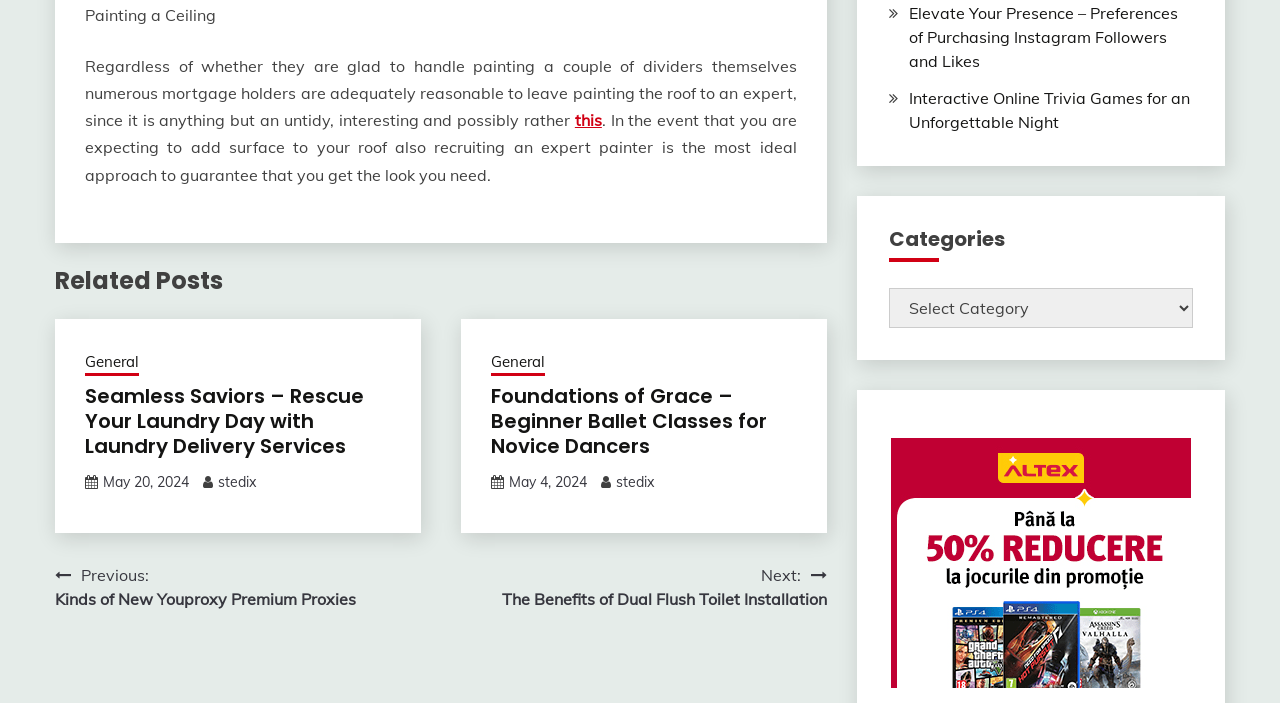Highlight the bounding box coordinates of the element that should be clicked to carry out the following instruction: "Click on 'this' to learn more about painting a ceiling". The coordinates must be given as four float numbers ranging from 0 to 1, i.e., [left, top, right, bottom].

[0.449, 0.157, 0.47, 0.185]